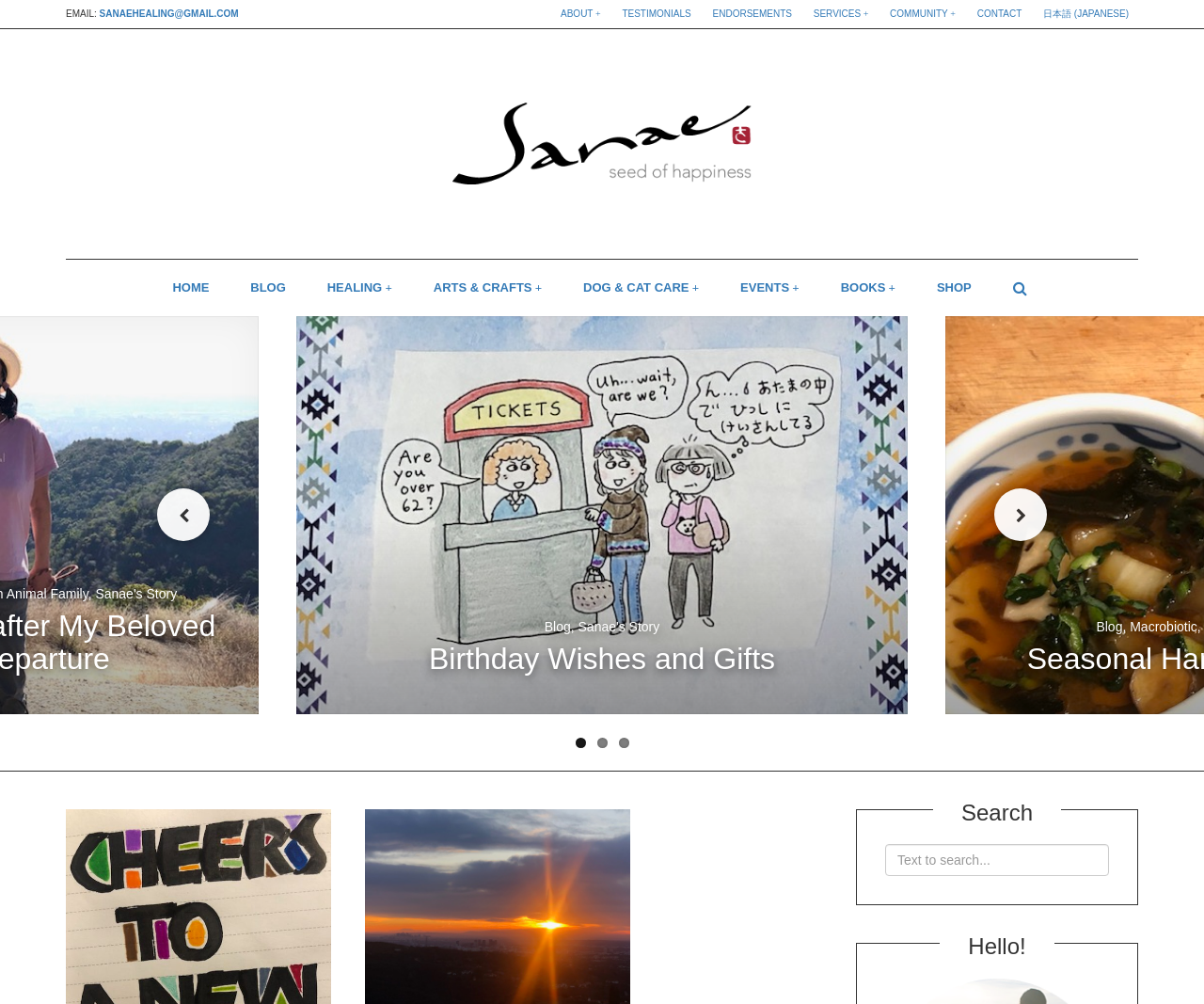Identify the bounding box coordinates of the part that should be clicked to carry out this instruction: "Read Sanae's Story".

[0.079, 0.584, 0.147, 0.599]